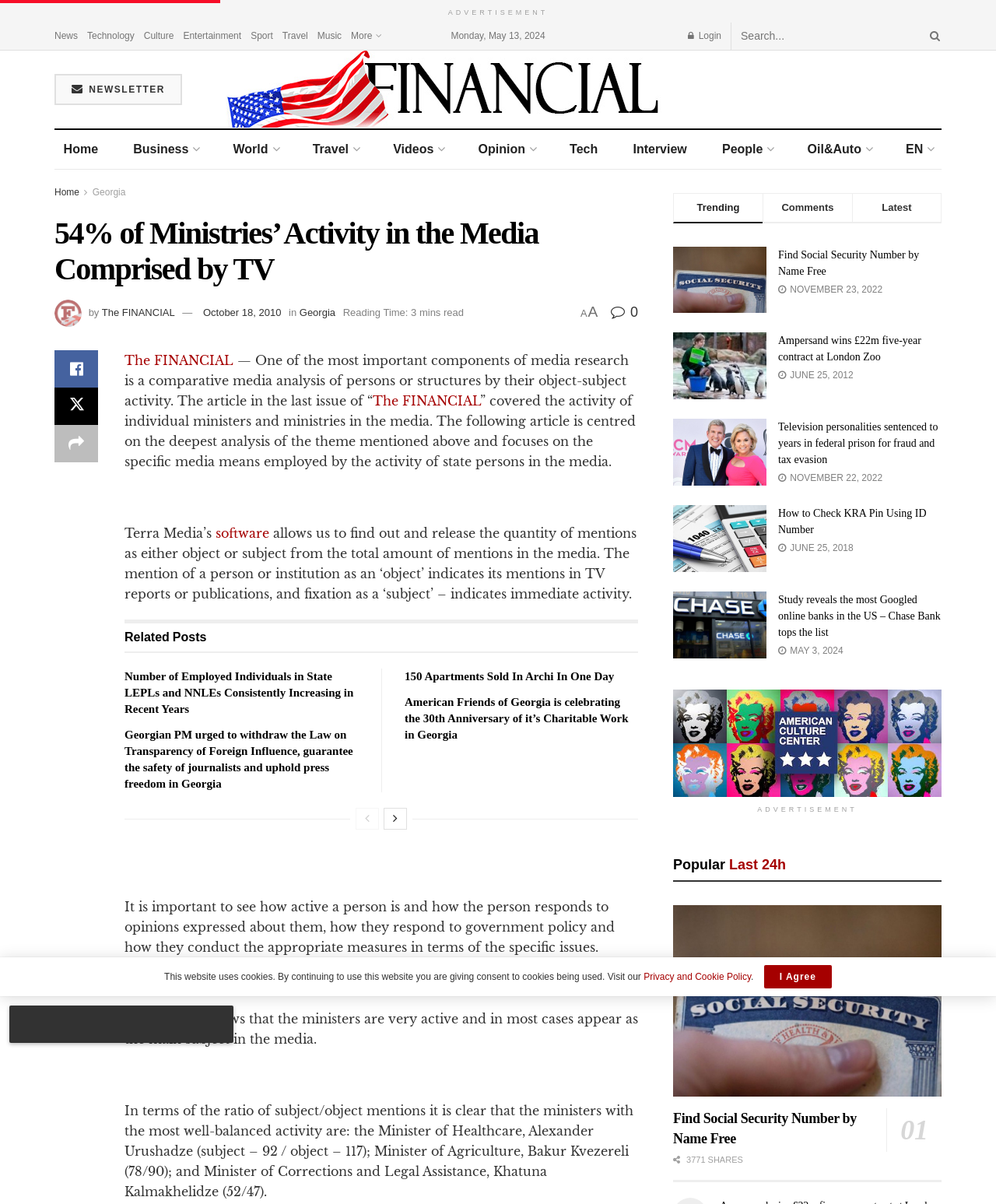Indicate the bounding box coordinates of the element that needs to be clicked to satisfy the following instruction: "Click on the 'RelatedPosts' section". The coordinates should be four float numbers between 0 and 1, i.e., [left, top, right, bottom].

[0.125, 0.518, 0.207, 0.541]